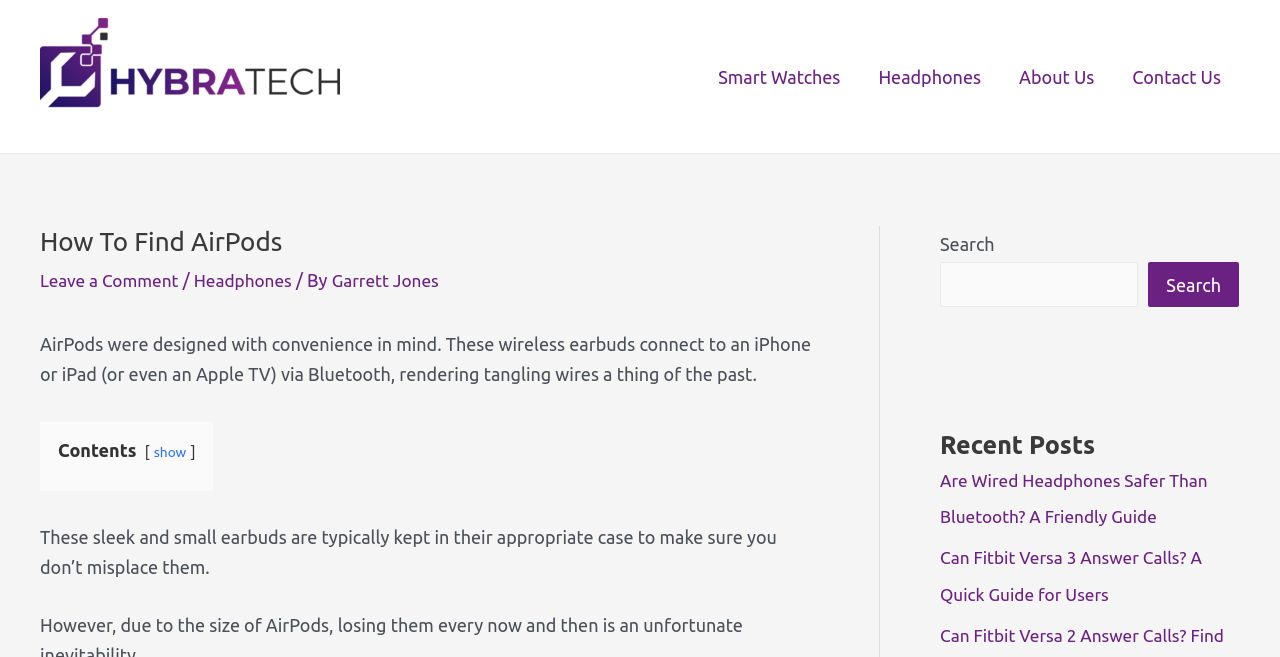Extract the bounding box for the UI element that matches this description: "Contact Us".

[0.871, 0.063, 0.969, 0.17]